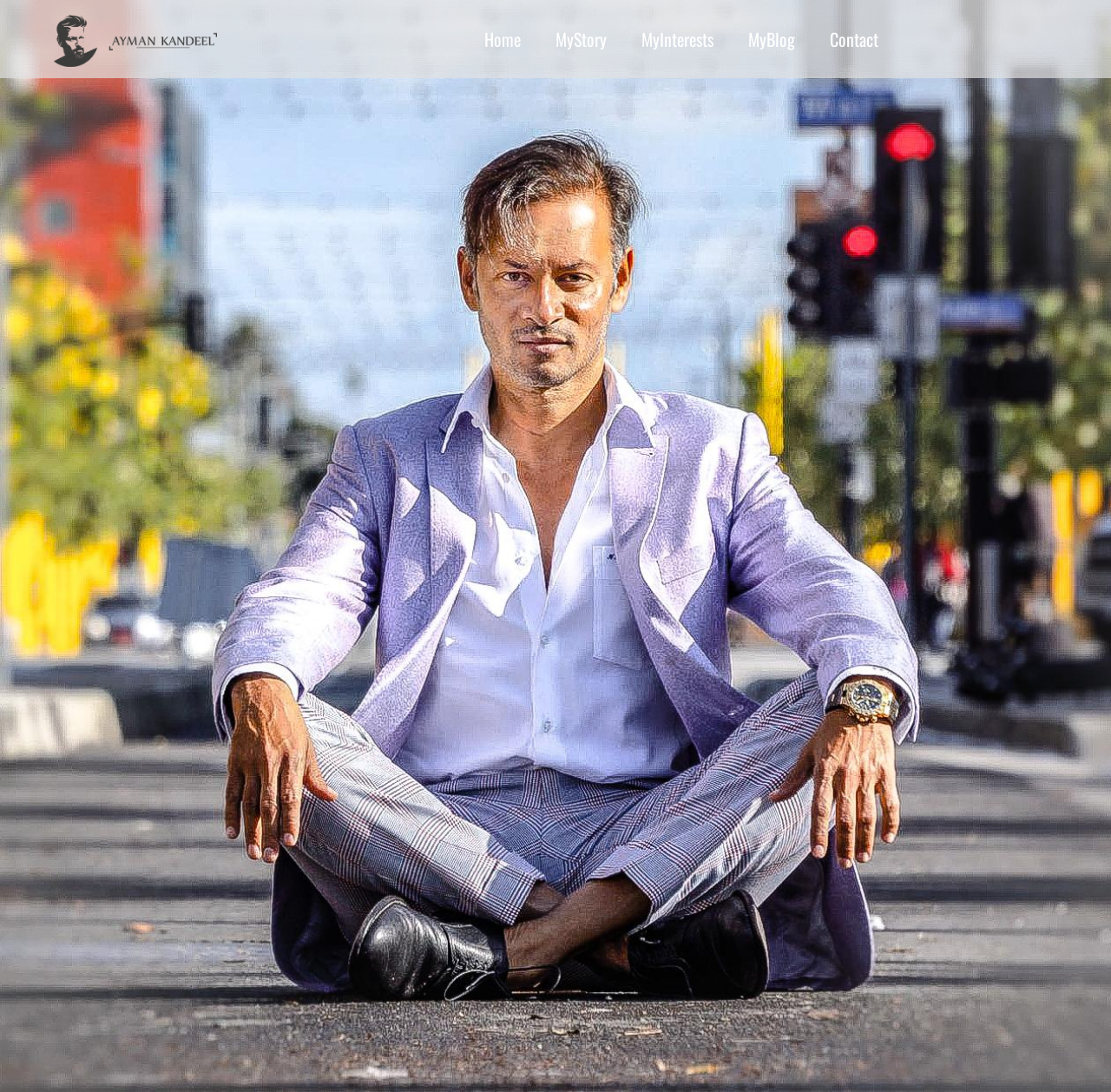Provide a short answer to the following question with just one word or phrase: What is the first link on the top navigation bar?

Home